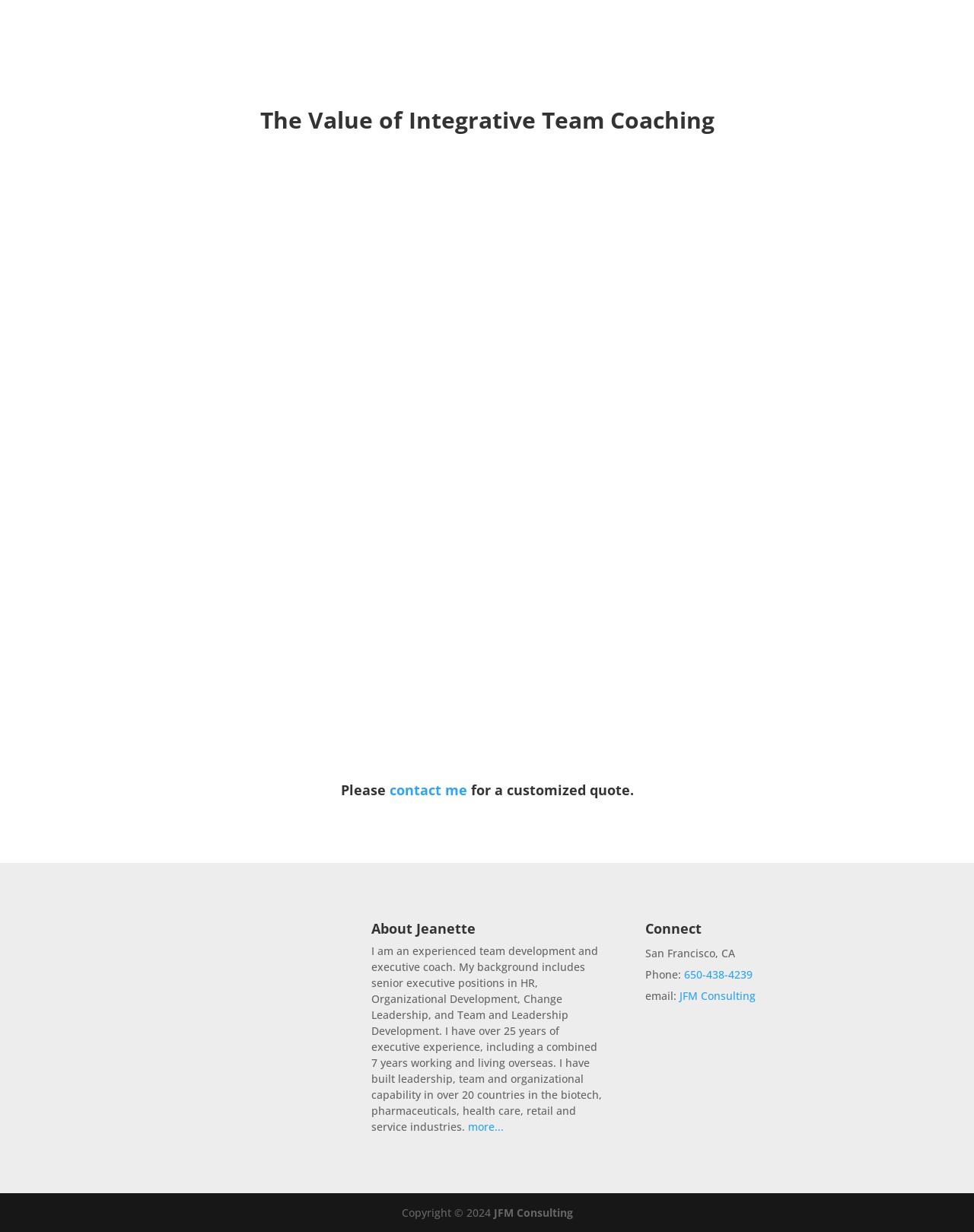Give the bounding box coordinates for this UI element: "more...". The coordinates should be four float numbers between 0 and 1, arranged as [left, top, right, bottom].

[0.481, 0.908, 0.517, 0.92]